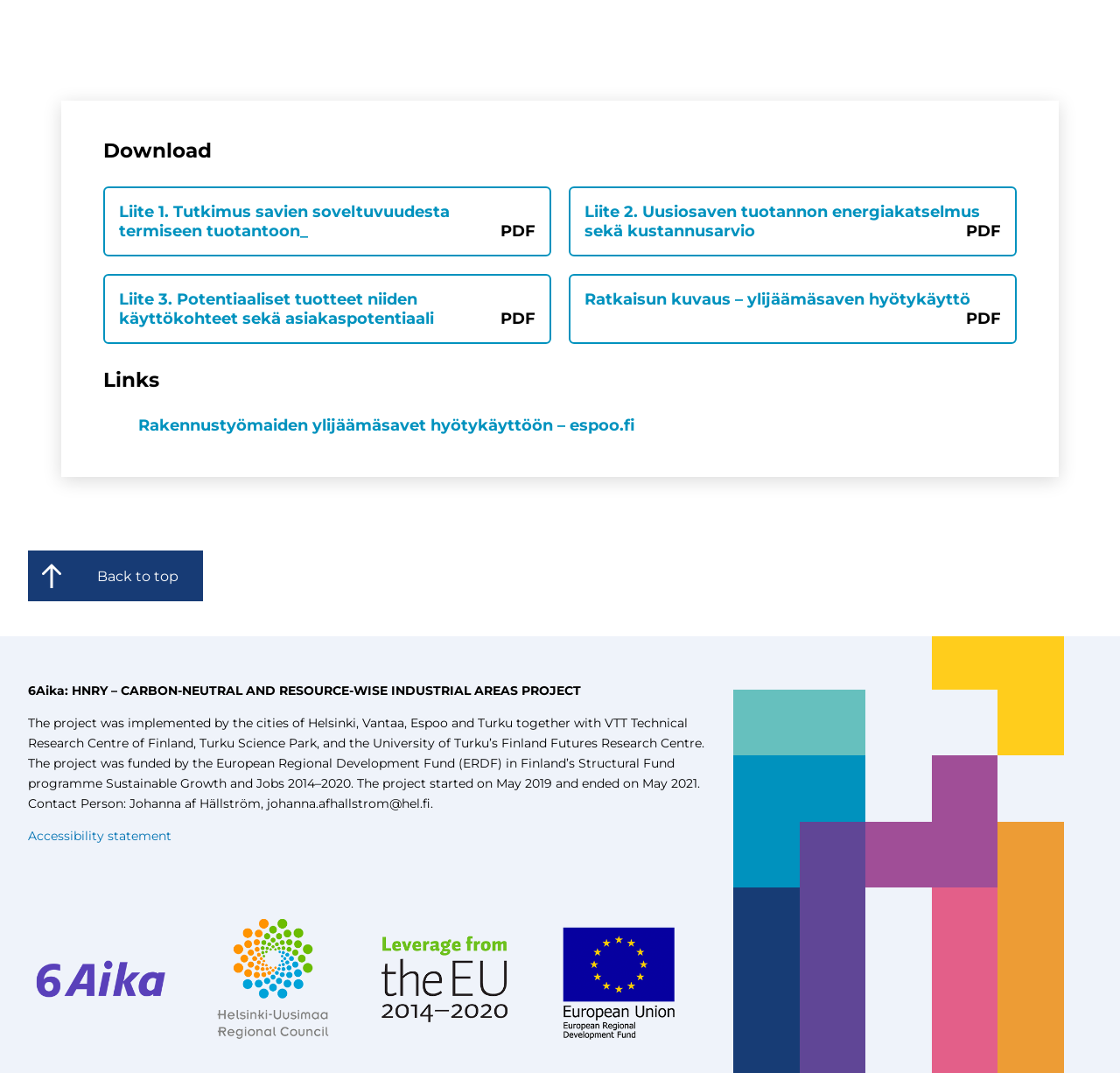How many PDF files are available for download?
By examining the image, provide a one-word or phrase answer.

4